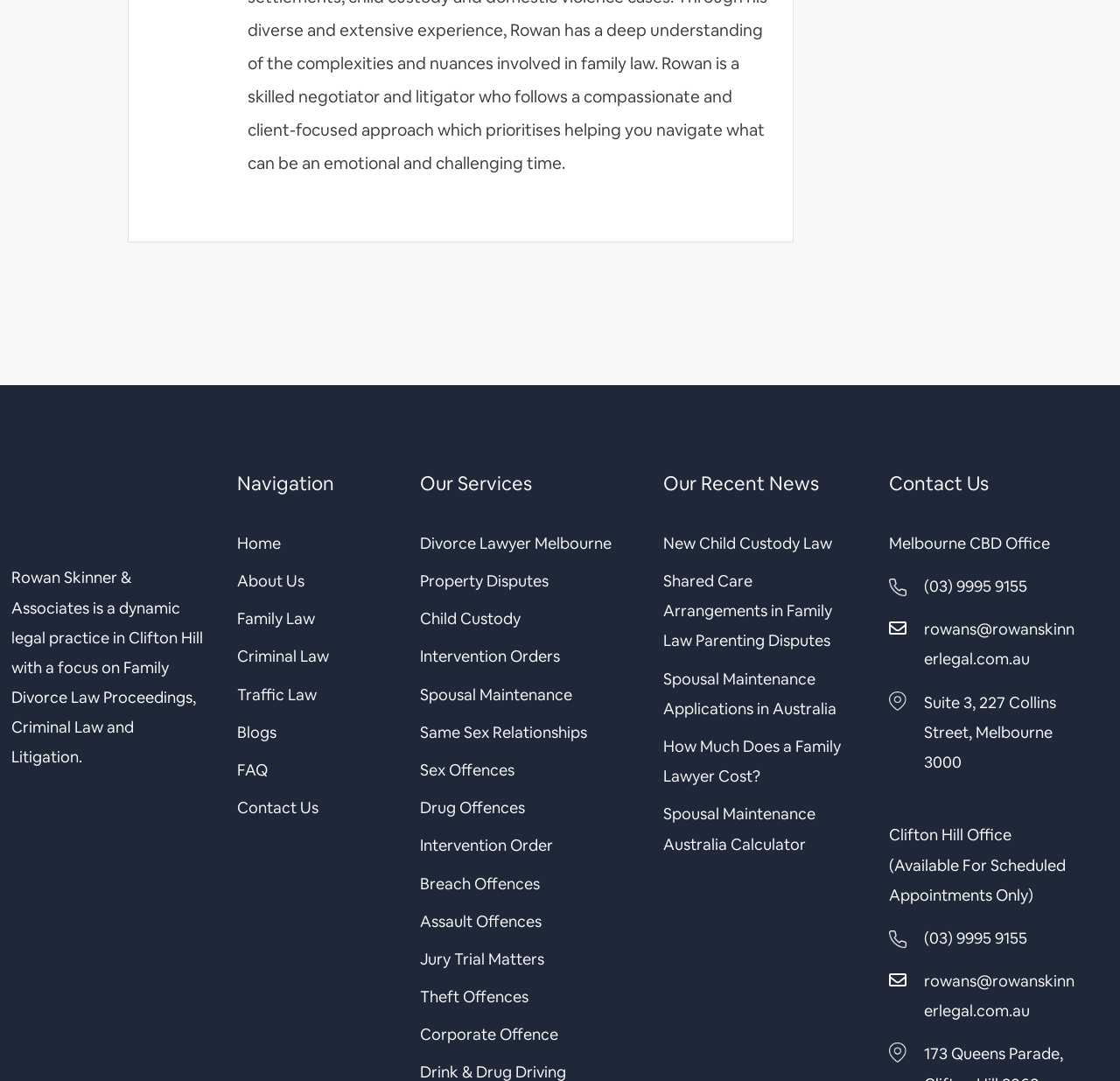Determine the bounding box coordinates in the format (top-left x, top-left y, bottom-right x, bottom-right y). Ensure all values are floating point numbers between 0 and 1. Identify the bounding box of the UI element described by: Spousal Maintenance Applications in Australia

[0.592, 0.546, 0.747, 0.593]